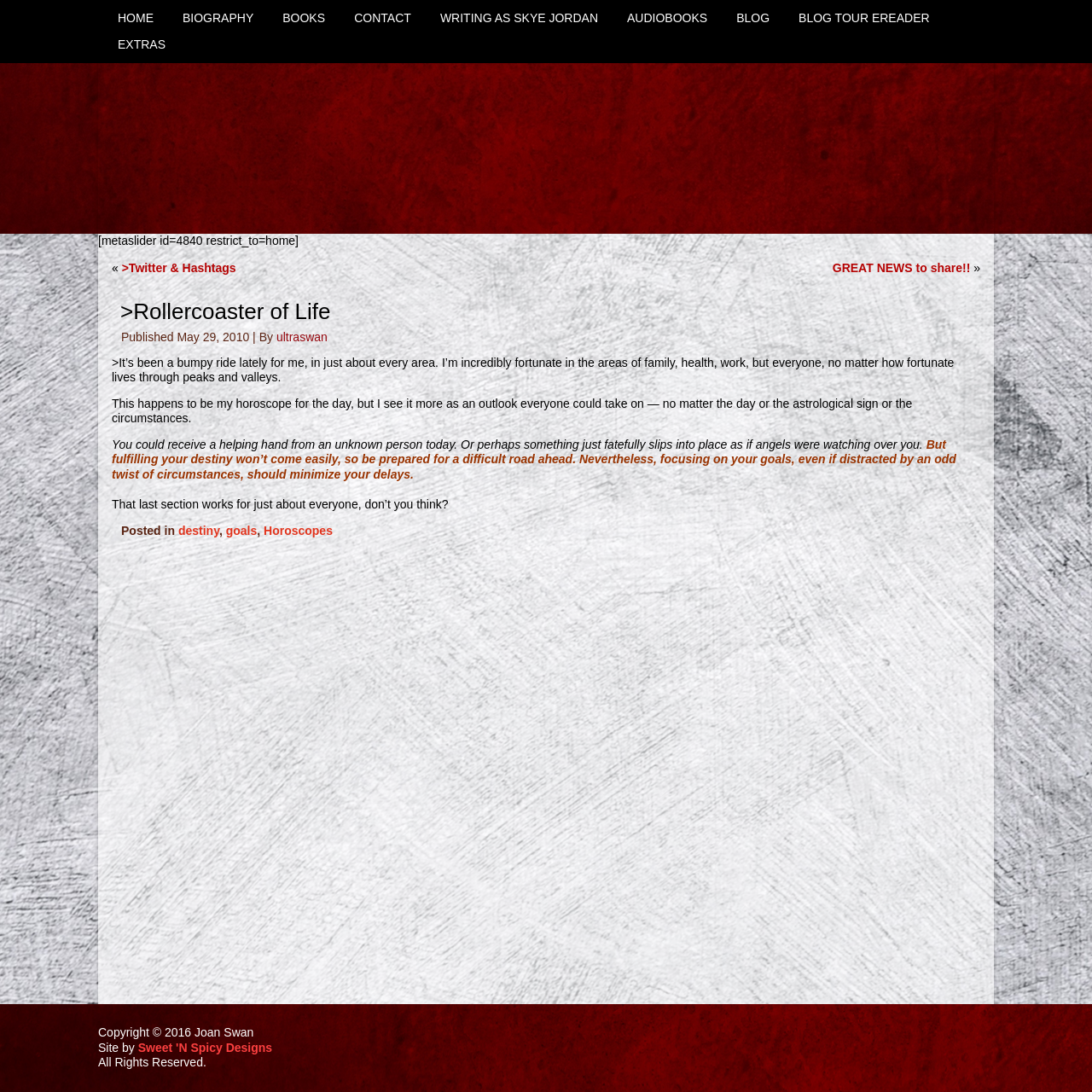Offer a detailed explanation of the webpage layout and contents.

This webpage is about Joan Swan, an author, and her blog. At the top, there is a navigation menu with 8 links: HOME, BIOGRAPHY, BOOKS, CONTACT, WRITING AS SKYE JORDAN, AUDIOBOOKS, BLOG, and EXTRAS. Below the navigation menu, there is a large banner with a meta slider.

The main content of the webpage is a blog post titled "Rollercoaster of Life". The post is divided into two sections. The first section has a Twitter and Hashtags link, followed by a "GREAT NEWS to share!!" link. The second section has the blog post content, which includes the title "Rollercoaster of Life", the publication date and time, and the author's name. The blog post itself is a reflective piece about the ups and downs of life, with the author sharing their thoughts on destiny, goals, and horoscopes.

At the bottom of the webpage, there is a footer section with copyright information, a credit to the website designer, and a statement about all rights being reserved.